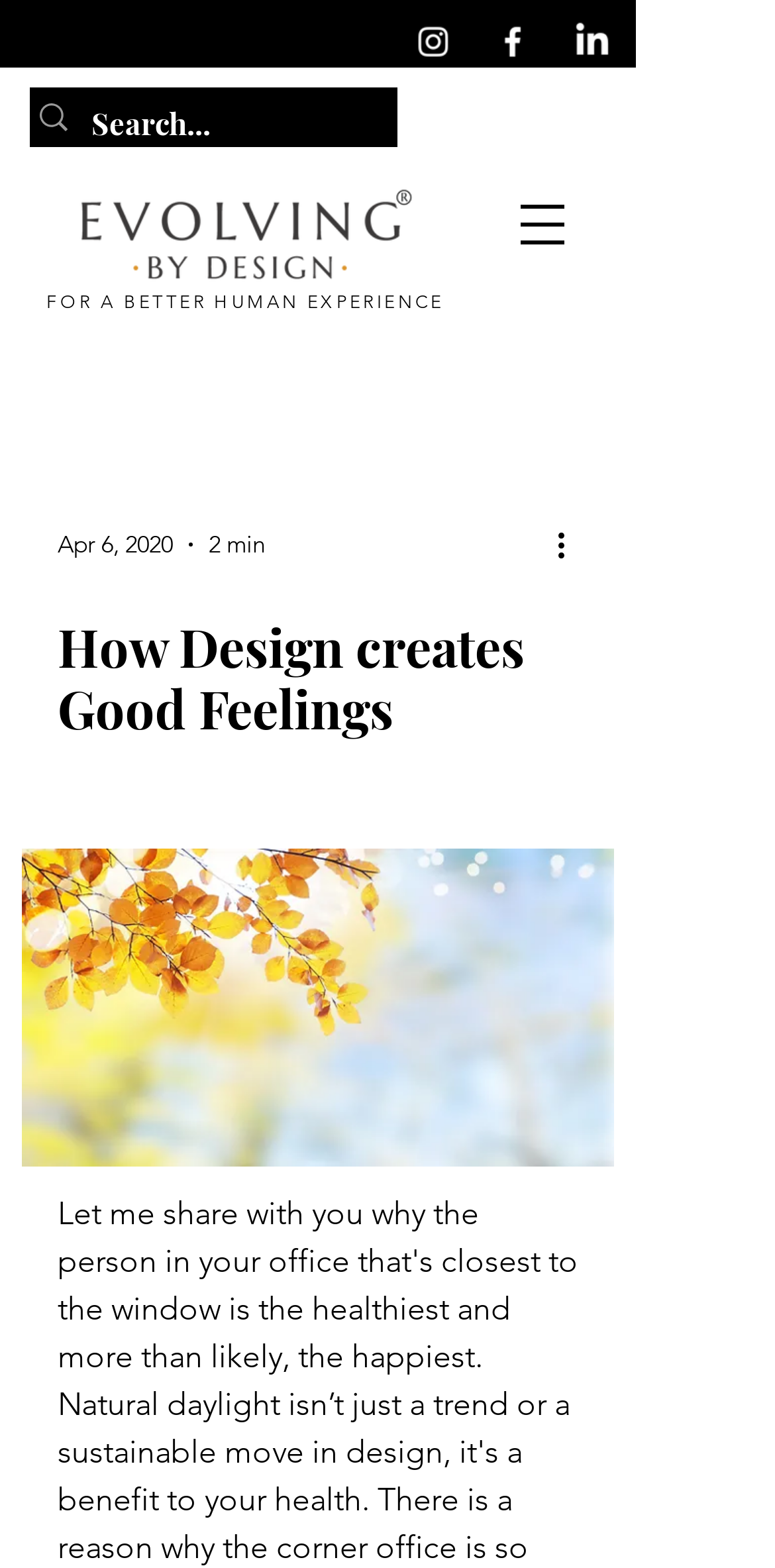What is the logo on the top left corner?
Please answer the question with a single word or phrase, referencing the image.

Illustrator Trademark